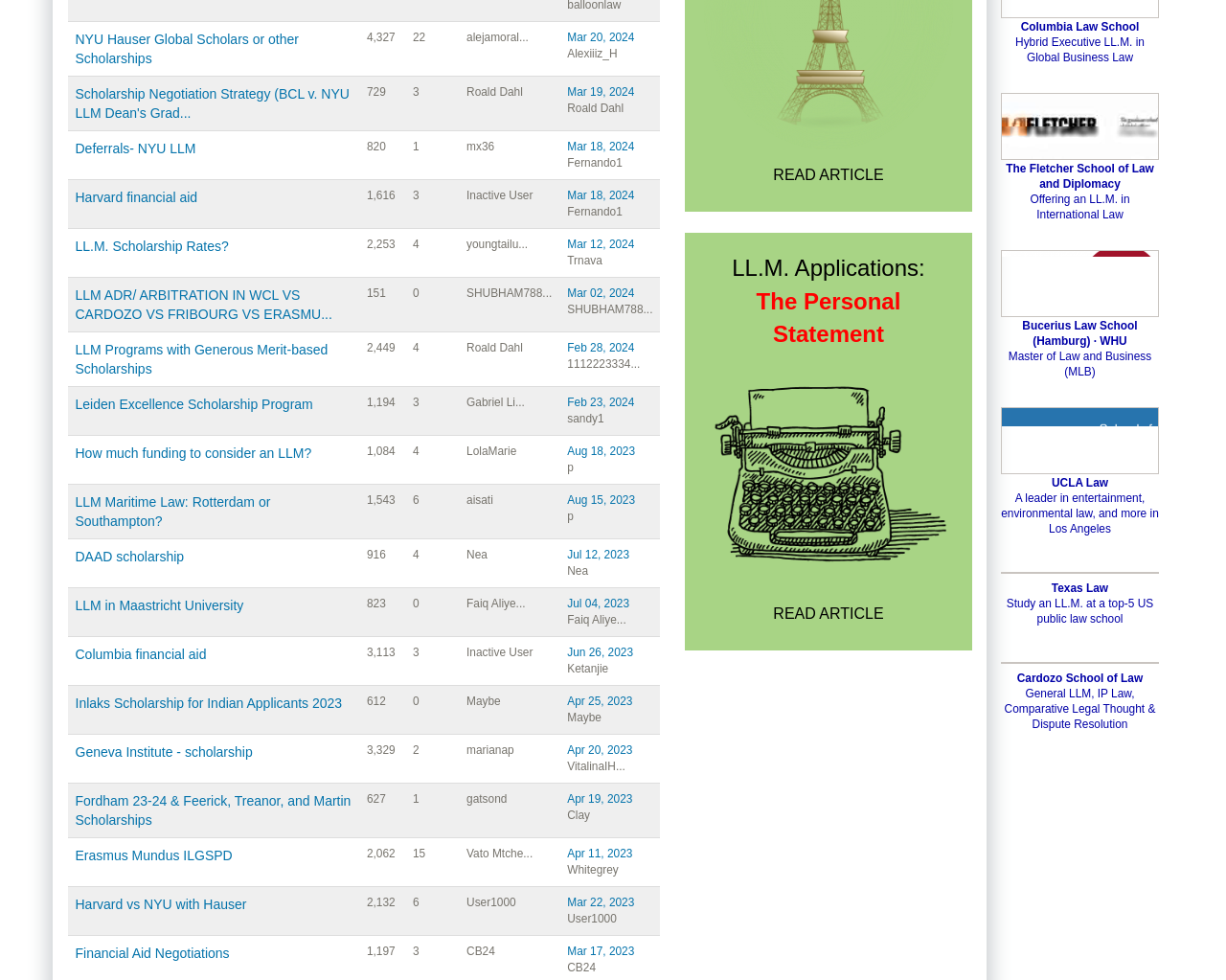Determine the bounding box coordinates of the clickable region to follow the instruction: "Check Deferrals- NYU LLM".

[0.061, 0.143, 0.16, 0.159]